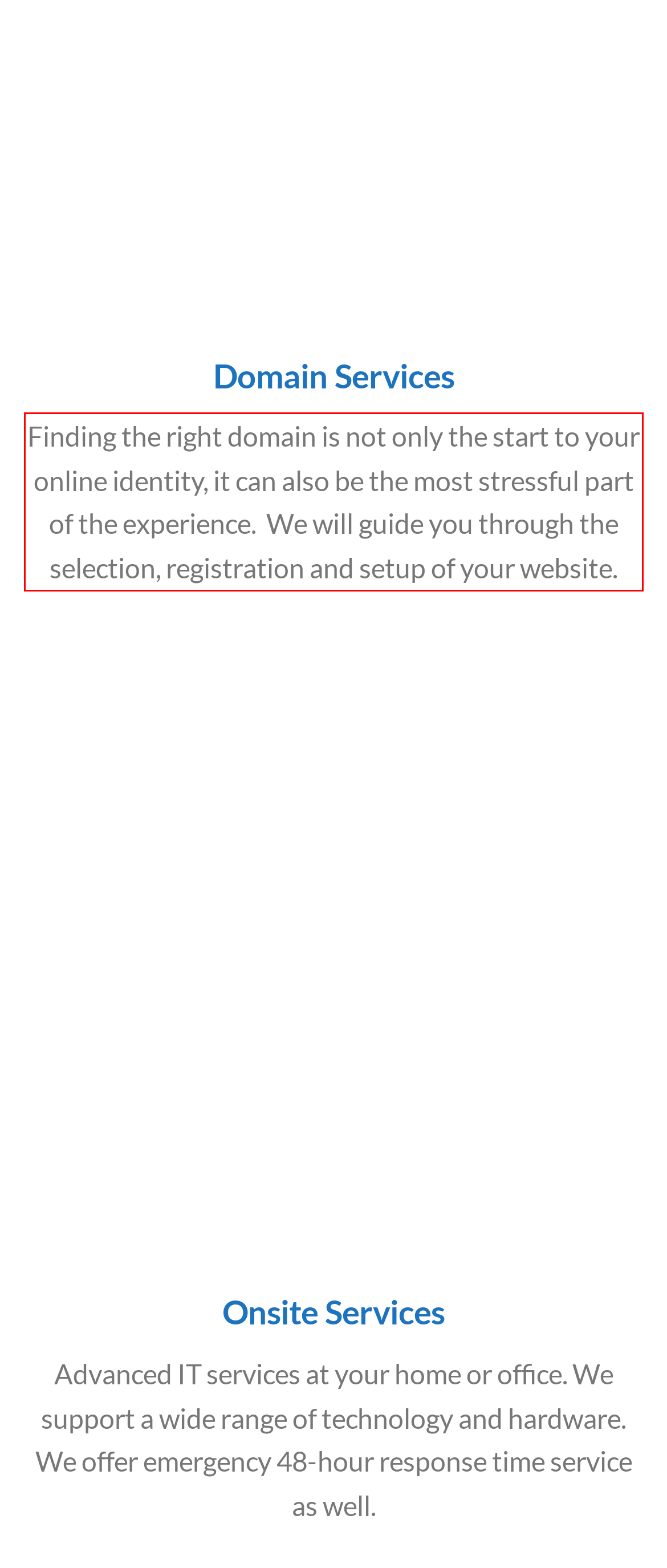Please examine the webpage screenshot containing a red bounding box and use OCR to recognize and output the text inside the red bounding box.

Finding the right domain is not only the start to your online identity, it can also be the most stressful part of the experience. We will guide you through the selection, registration and setup of your website.